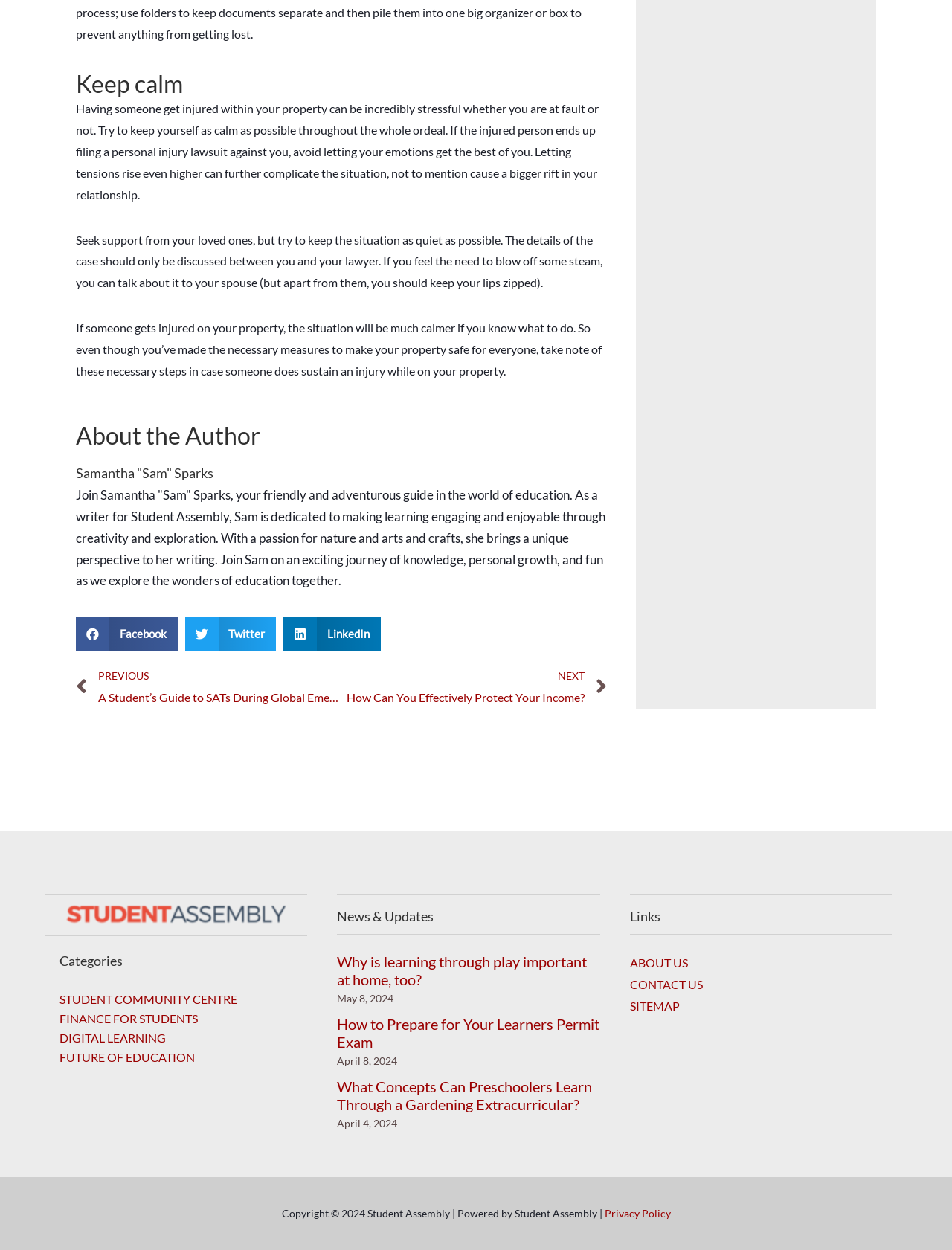Determine the bounding box coordinates for the area that needs to be clicked to fulfill this task: "Read news about learning through play". The coordinates must be given as four float numbers between 0 and 1, i.e., [left, top, right, bottom].

[0.354, 0.762, 0.63, 0.79]